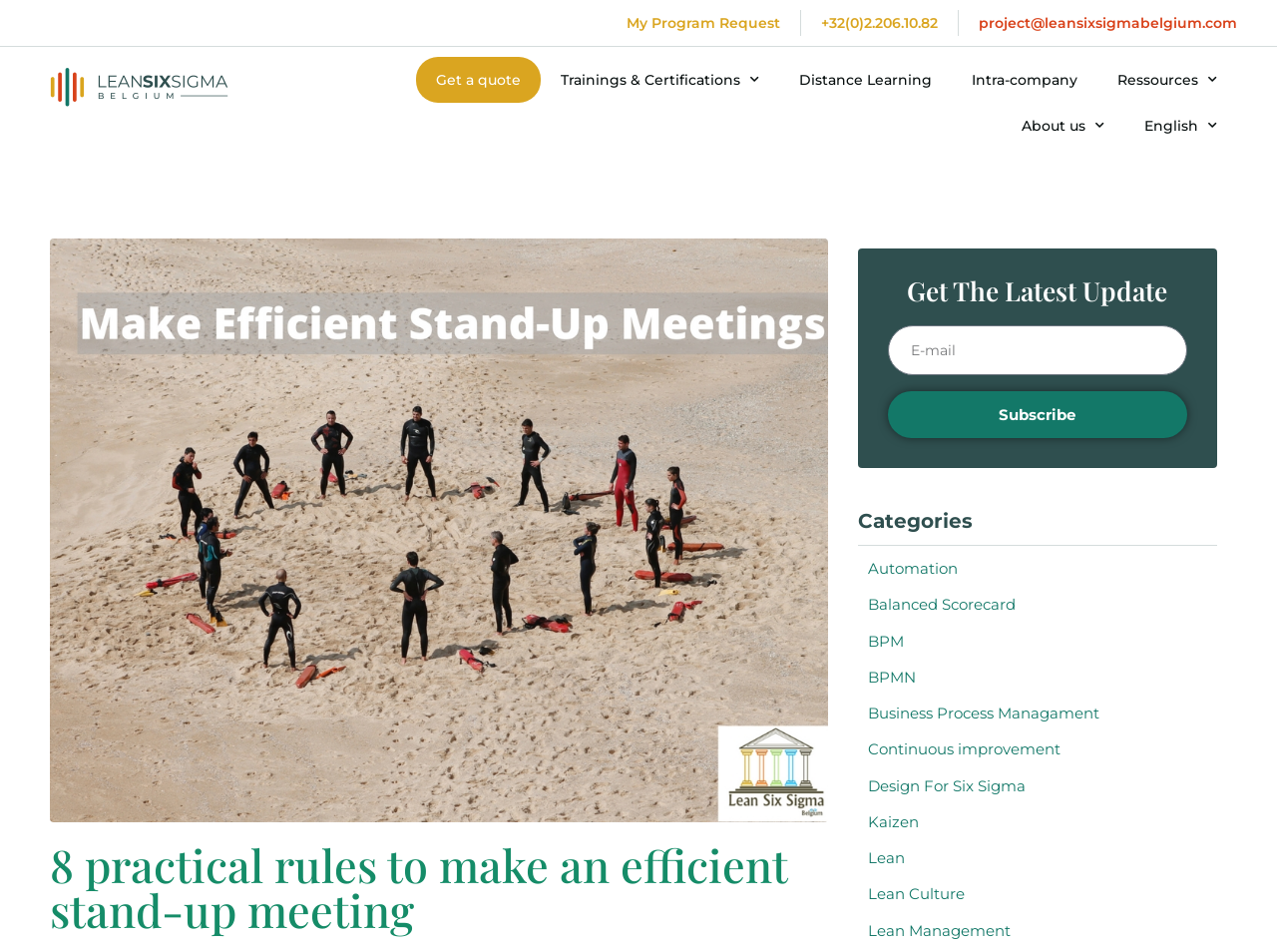Show the bounding box coordinates of the element that should be clicked to complete the task: "Contact via 'project@leansixsigmabelgium.com'".

[0.766, 0.01, 0.969, 0.038]